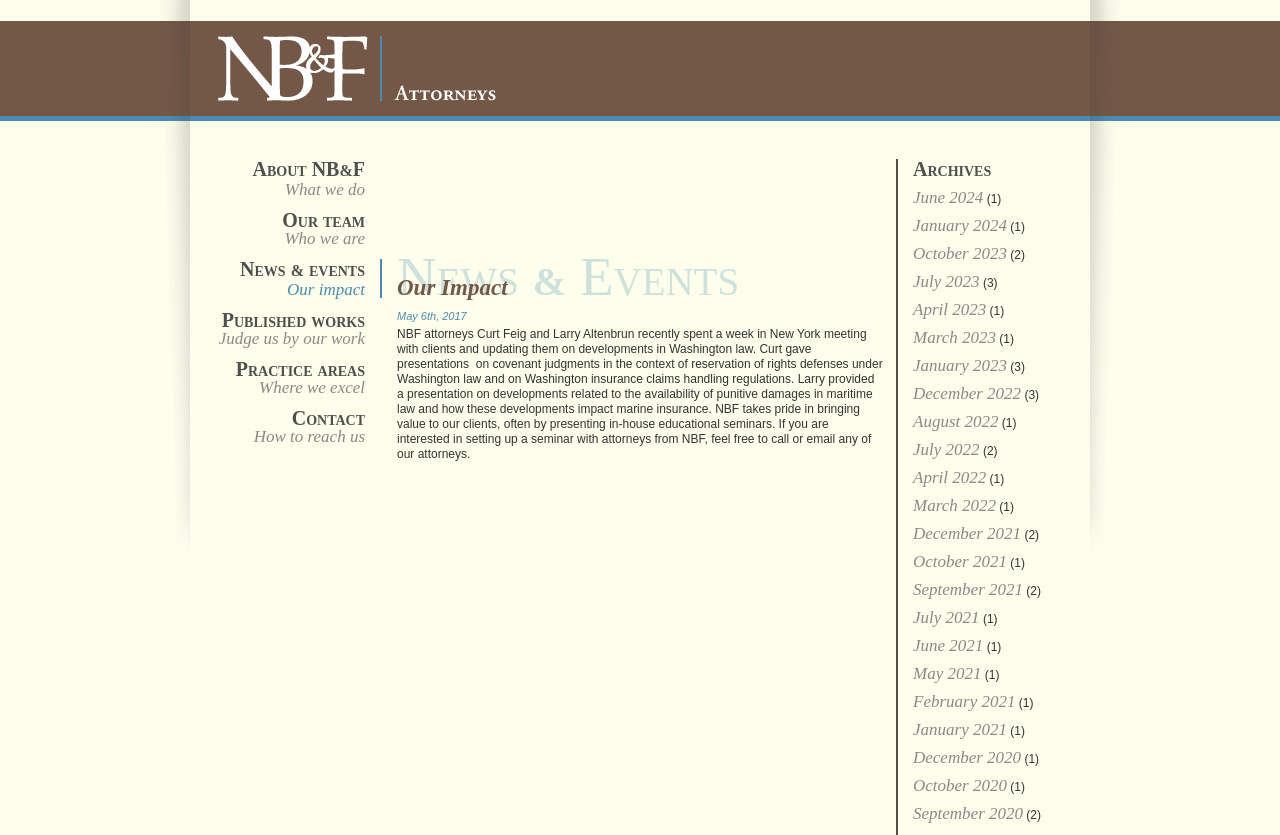Answer the question below using just one word or a short phrase: 
What is the name of the law firm?

Nicoll Black & Feig Attorneys